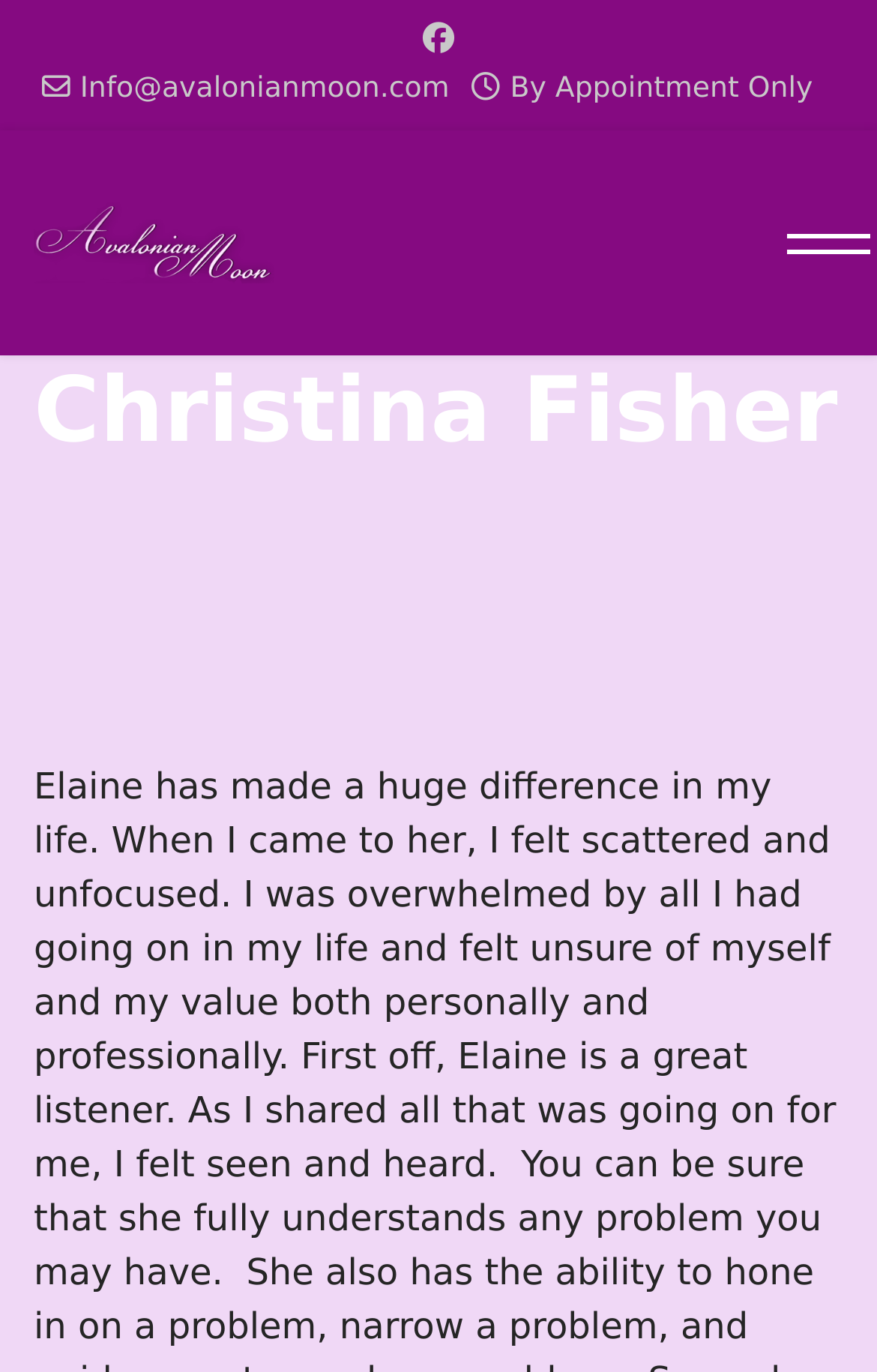Summarize the contents and layout of the webpage in detail.

The webpage appears to be a personal or professional website for Christina Fisher, with a focus on spirituality and personal growth. At the top left of the page, there is a logo or image of "Avalonian Moon" with a link to the website's homepage. Below the logo, there is a heading with the name "Christina Fisher". 

On the top right side of the page, there are three links: "Facebook", "Info@avalonianmoon.com", and "Menu". The "Menu" link is positioned slightly below the other two links. 

Further to the right, there is a static text "By Appointment Only", which suggests that Christina Fisher may offer services or consultations by appointment only. 

The meta description mentions "Attention Highly Sensitive, Spirit-Driven Seekers" and "take back your power", implying that the website may offer resources, guidance, or services related to personal empowerment and spiritual growth.